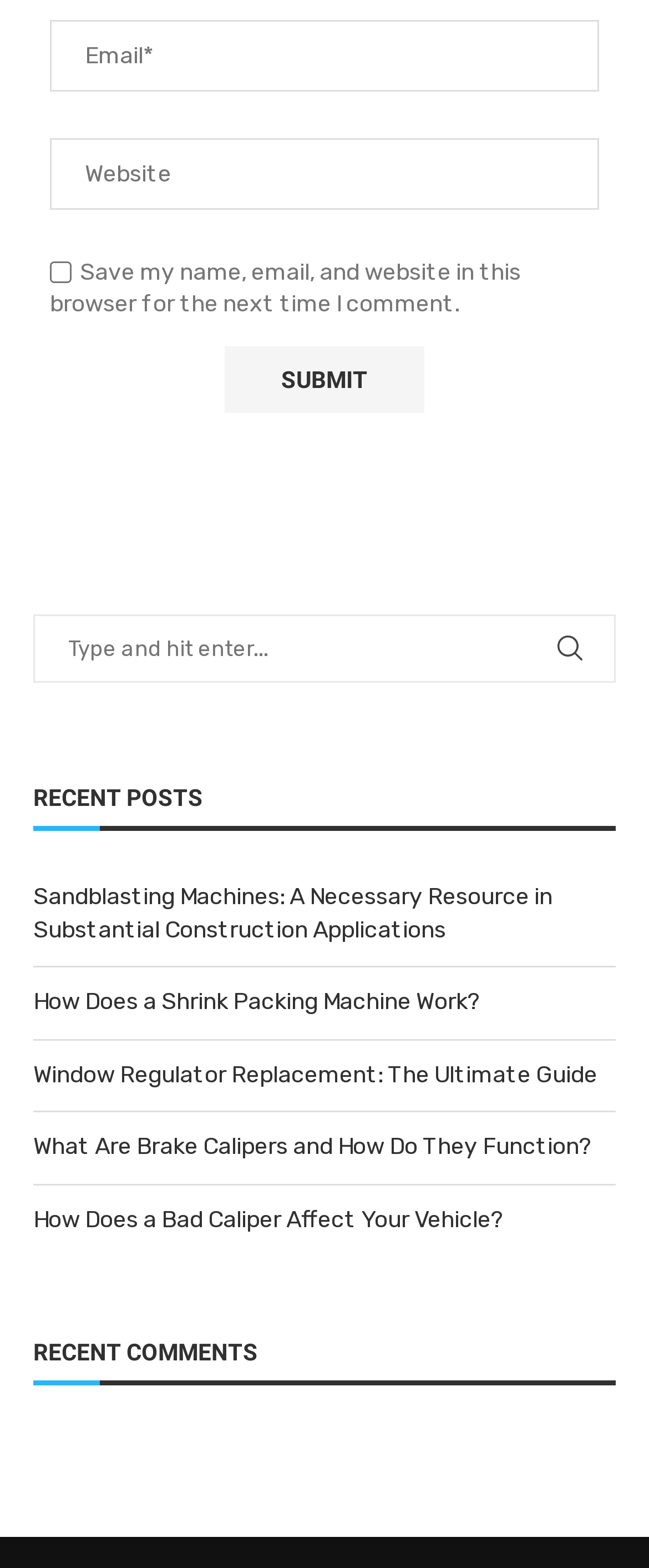Locate the bounding box coordinates of the clickable region necessary to complete the following instruction: "Enter email address". Provide the coordinates in the format of four float numbers between 0 and 1, i.e., [left, top, right, bottom].

[0.077, 0.012, 0.923, 0.058]